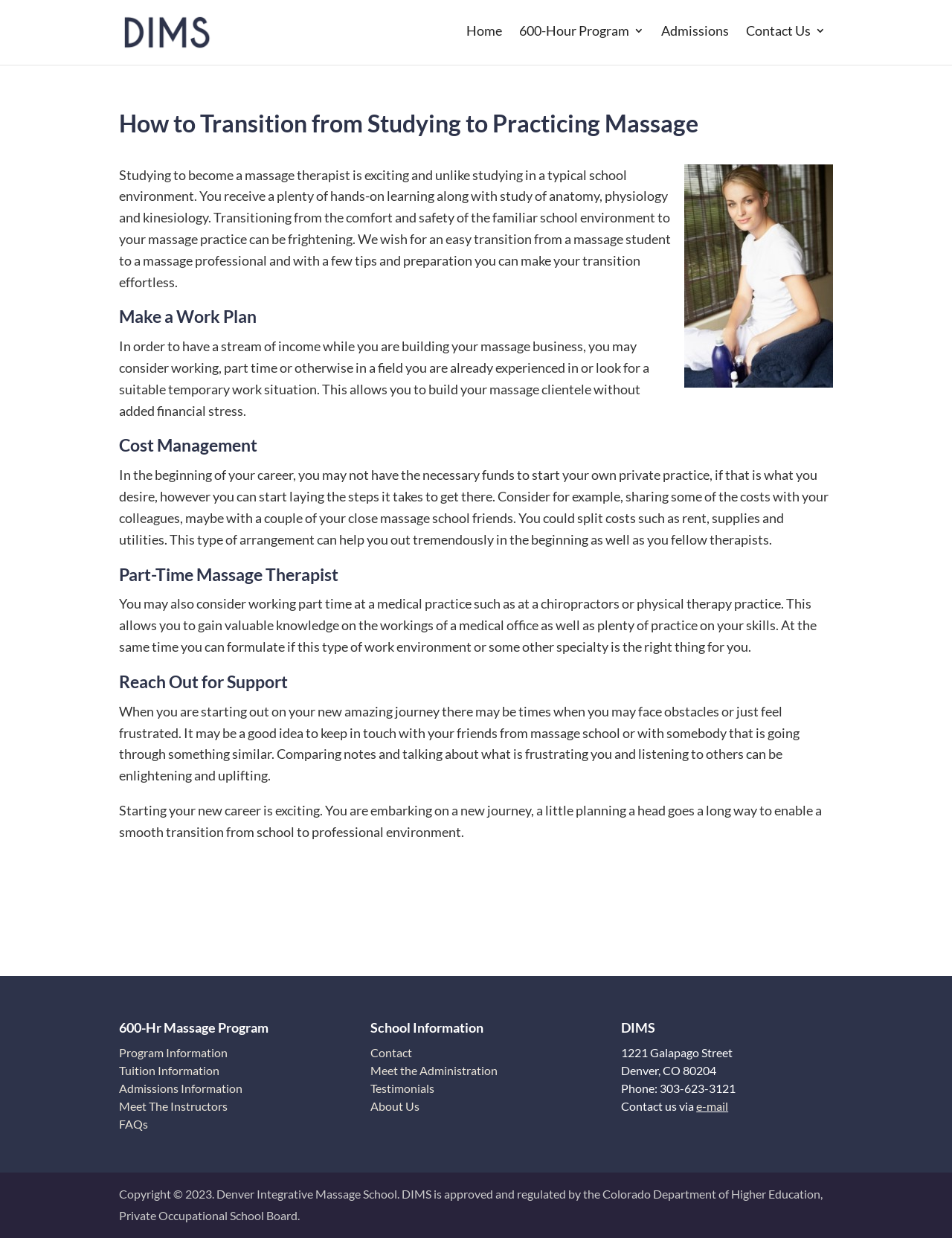Indicate the bounding box coordinates of the clickable region to achieve the following instruction: "Click on the 'Home' link."

[0.49, 0.02, 0.527, 0.049]